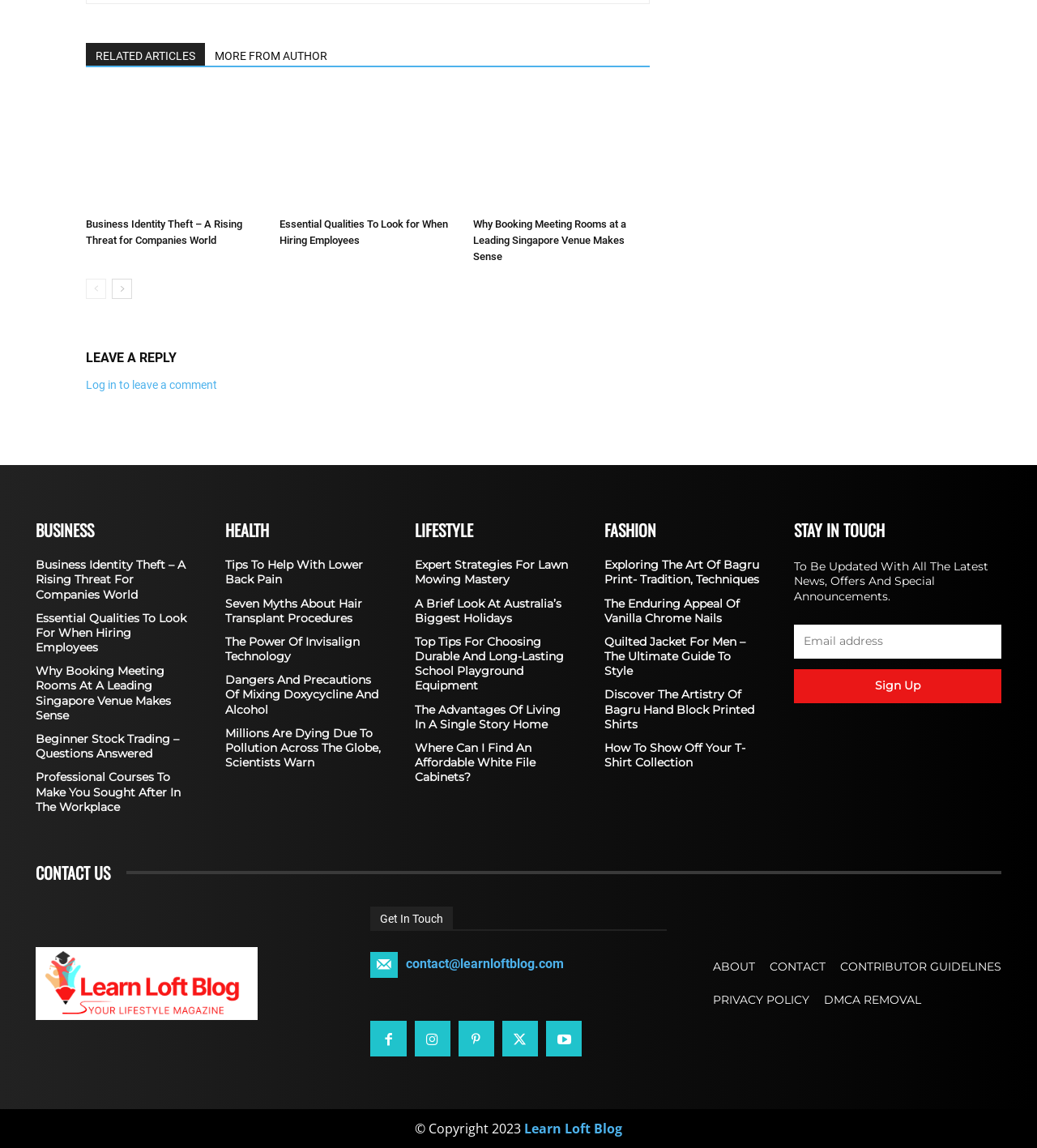Show the bounding box coordinates for the HTML element described as: "The Power of Invisalign Technology".

[0.217, 0.553, 0.347, 0.578]